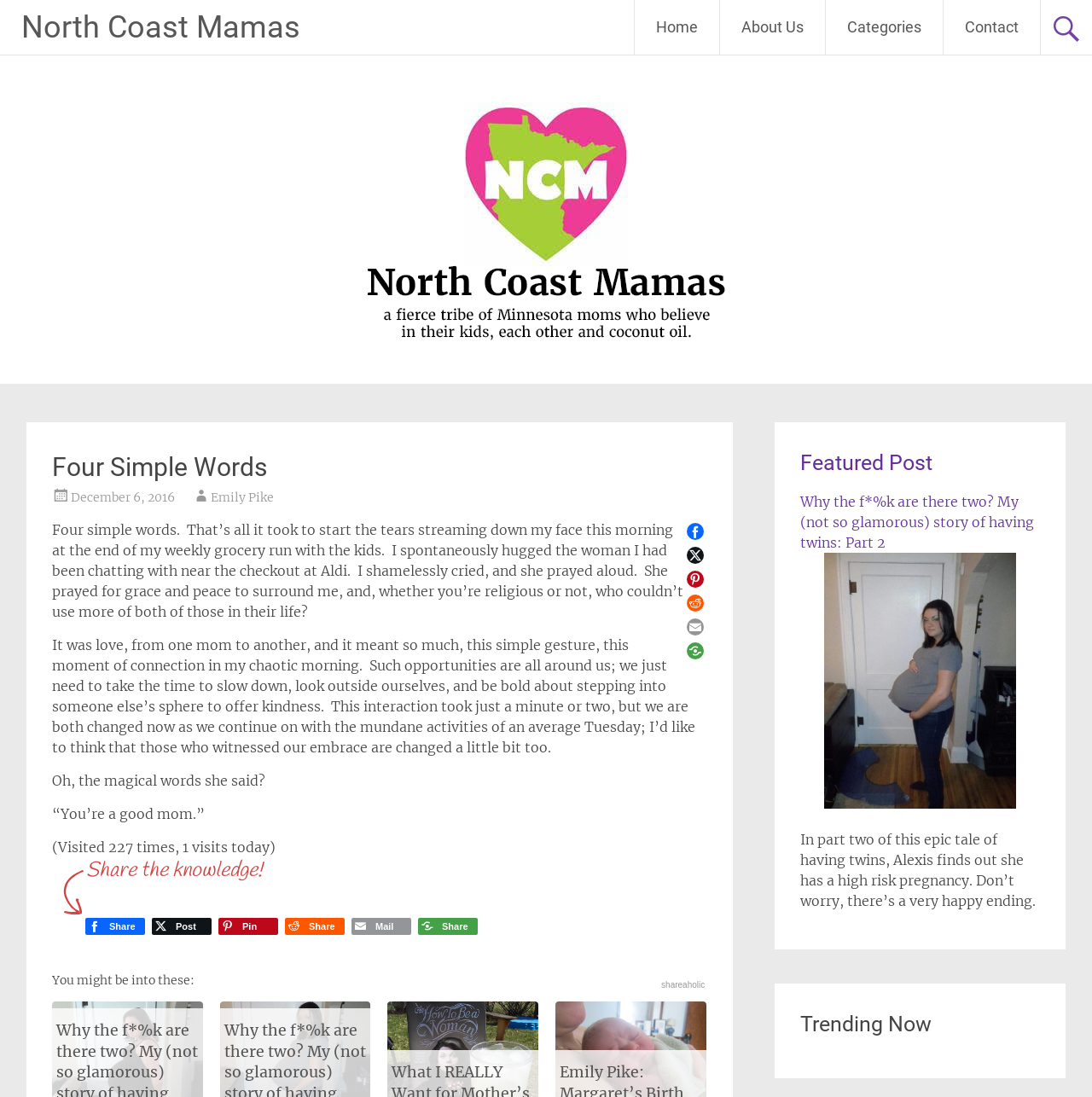What is the name of the website?
Based on the image, answer the question with as much detail as possible.

I determined the answer by looking at the heading element with the text 'North Coast Mamas' at the top of the webpage, which is likely to be the name of the website.